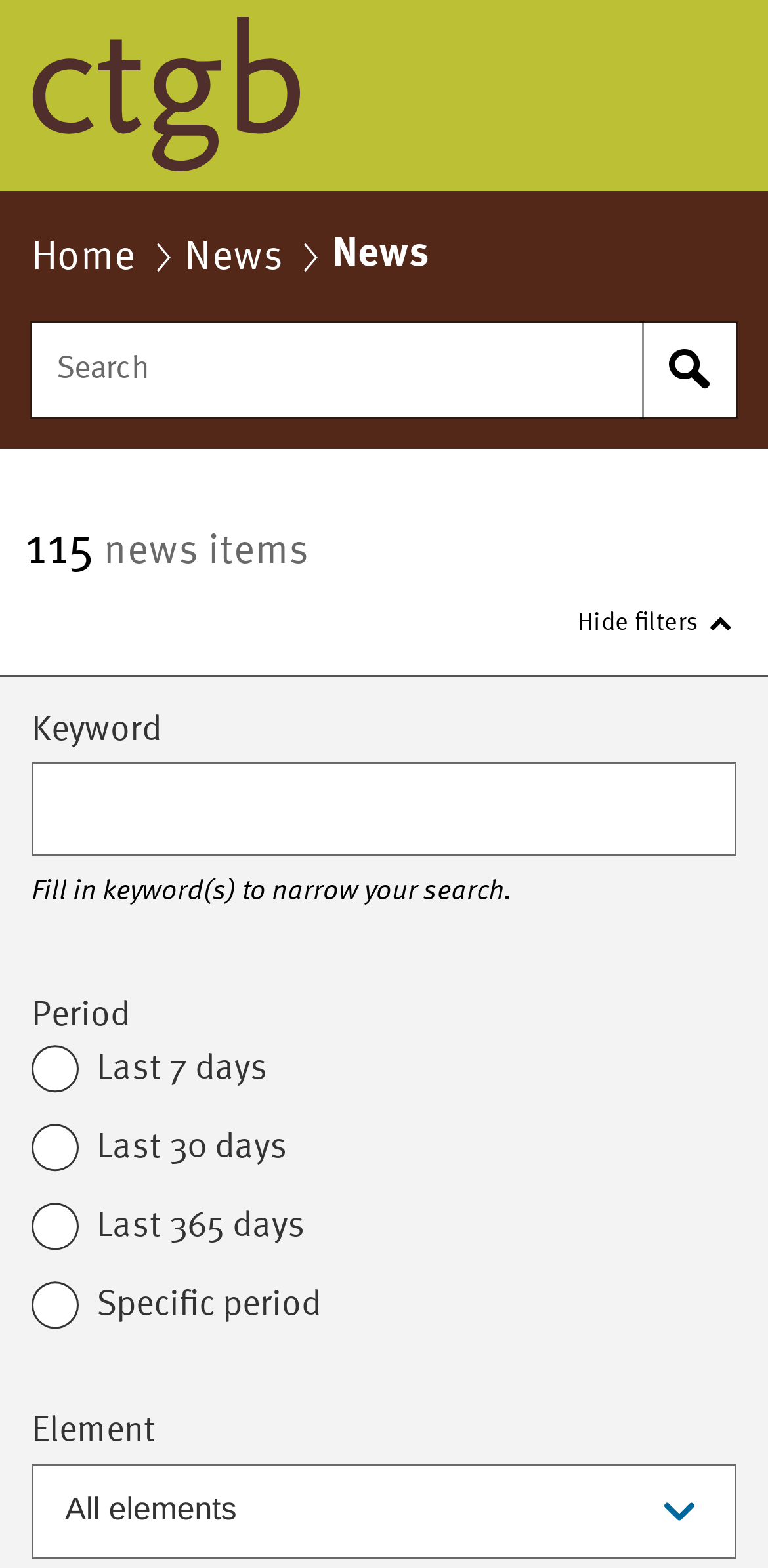Refer to the image and offer a detailed explanation in response to the question: What is the first search filter criterion?

I found the answer by looking at the StaticText element 'Keyword' which is a child element of the search filter form, and it is the first criterion listed.